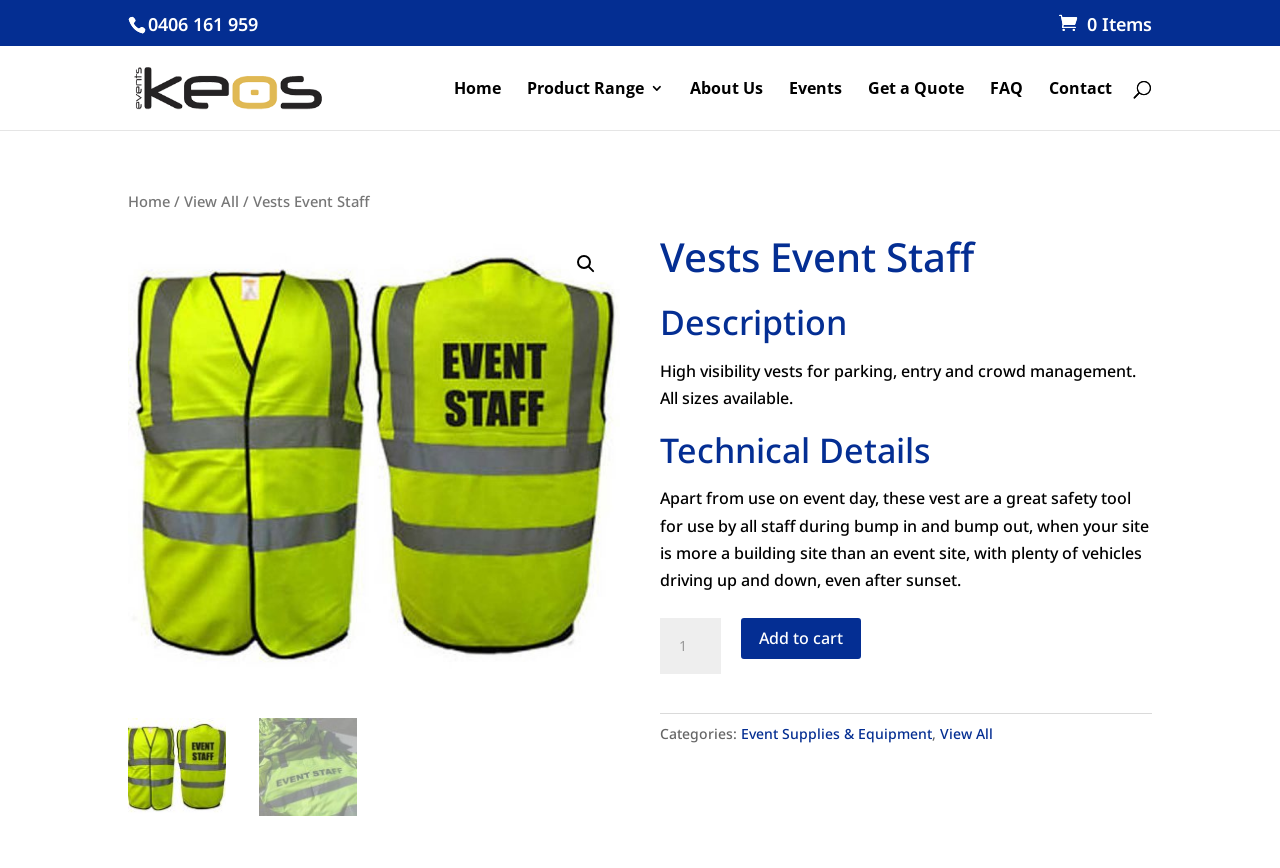Determine the bounding box coordinates in the format (top-left x, top-left y, bottom-right x, bottom-right y). Ensure all values are floating point numbers between 0 and 1. Identify the bounding box of the UI element described by: 0 Items

[0.827, 0.013, 0.9, 0.041]